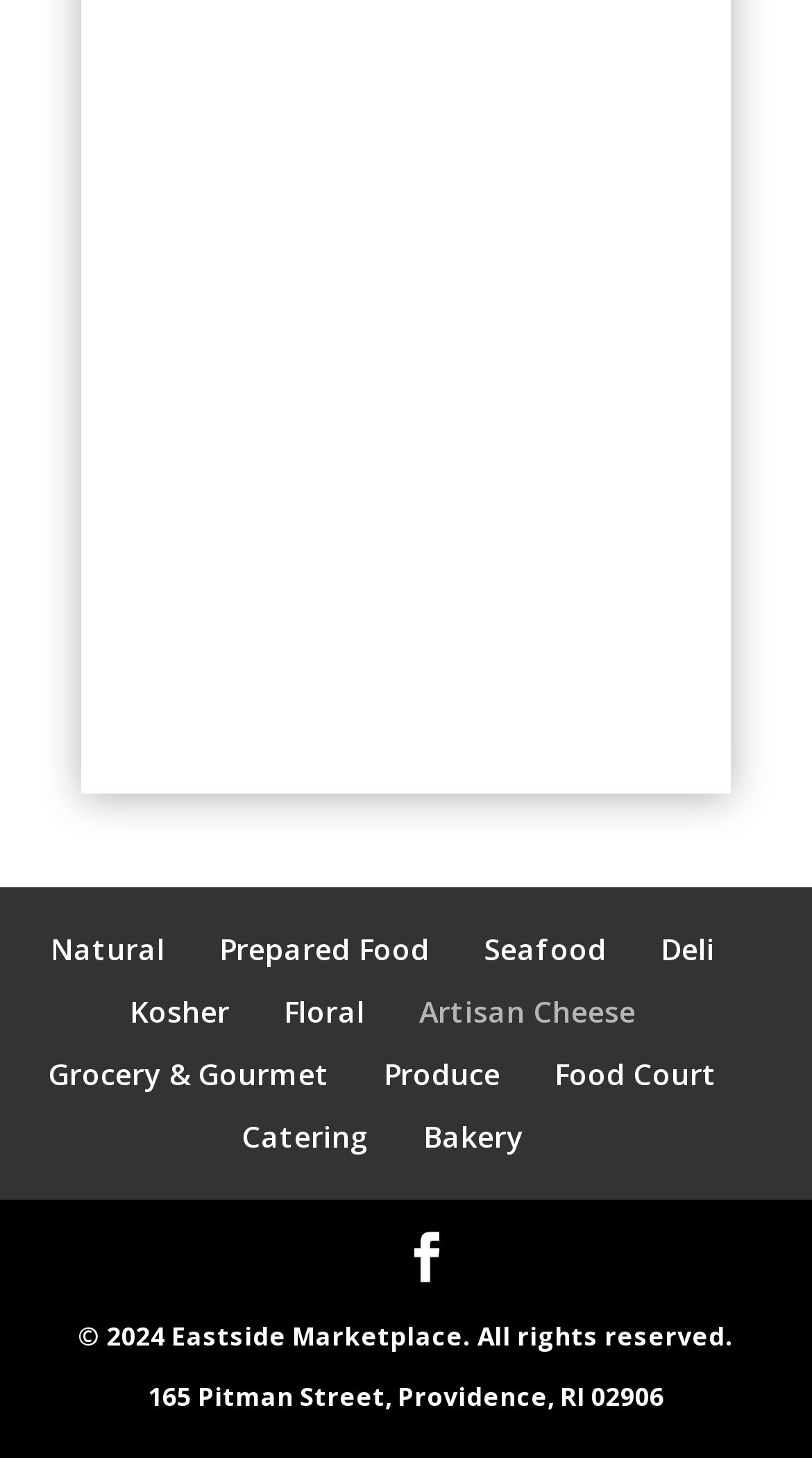Find the bounding box coordinates of the clickable element required to execute the following instruction: "click on Natural". Provide the coordinates as four float numbers between 0 and 1, i.e., [left, top, right, bottom].

[0.063, 0.638, 0.204, 0.665]